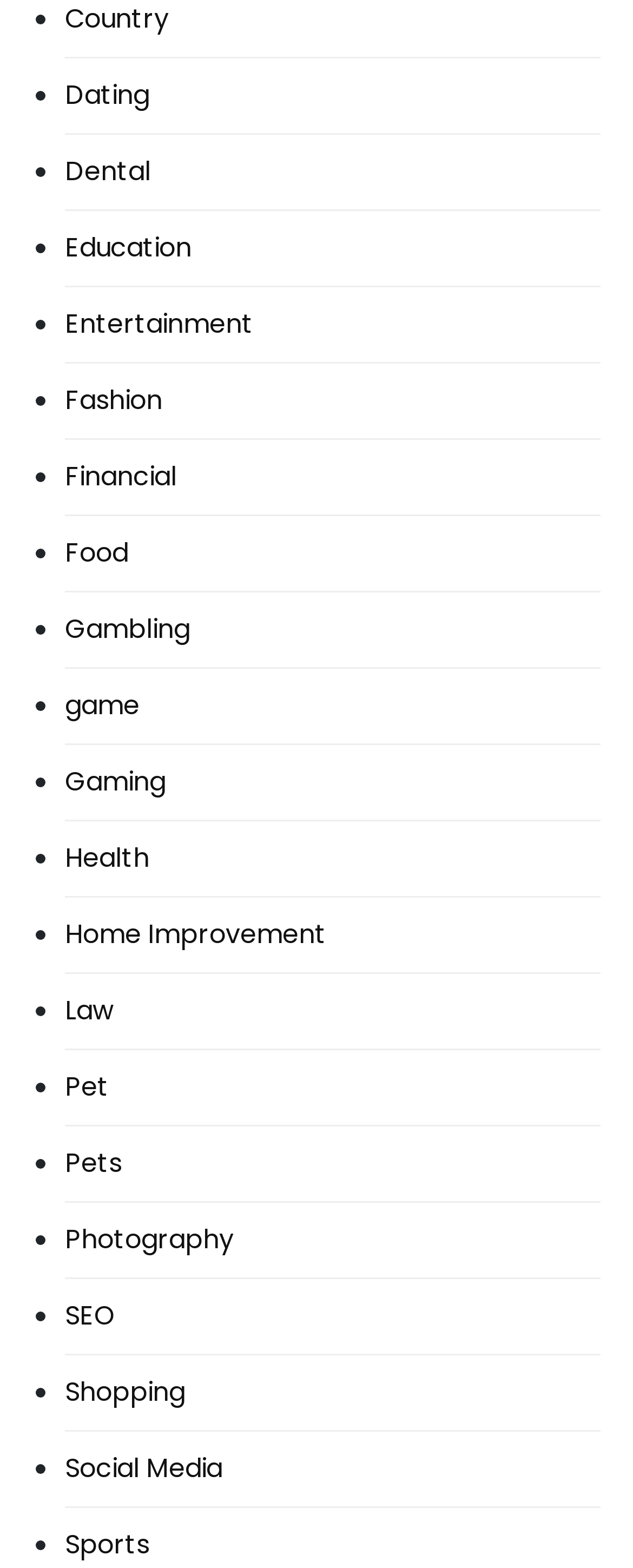Please specify the bounding box coordinates of the area that should be clicked to accomplish the following instruction: "open menu". The coordinates should consist of four float numbers between 0 and 1, i.e., [left, top, right, bottom].

None